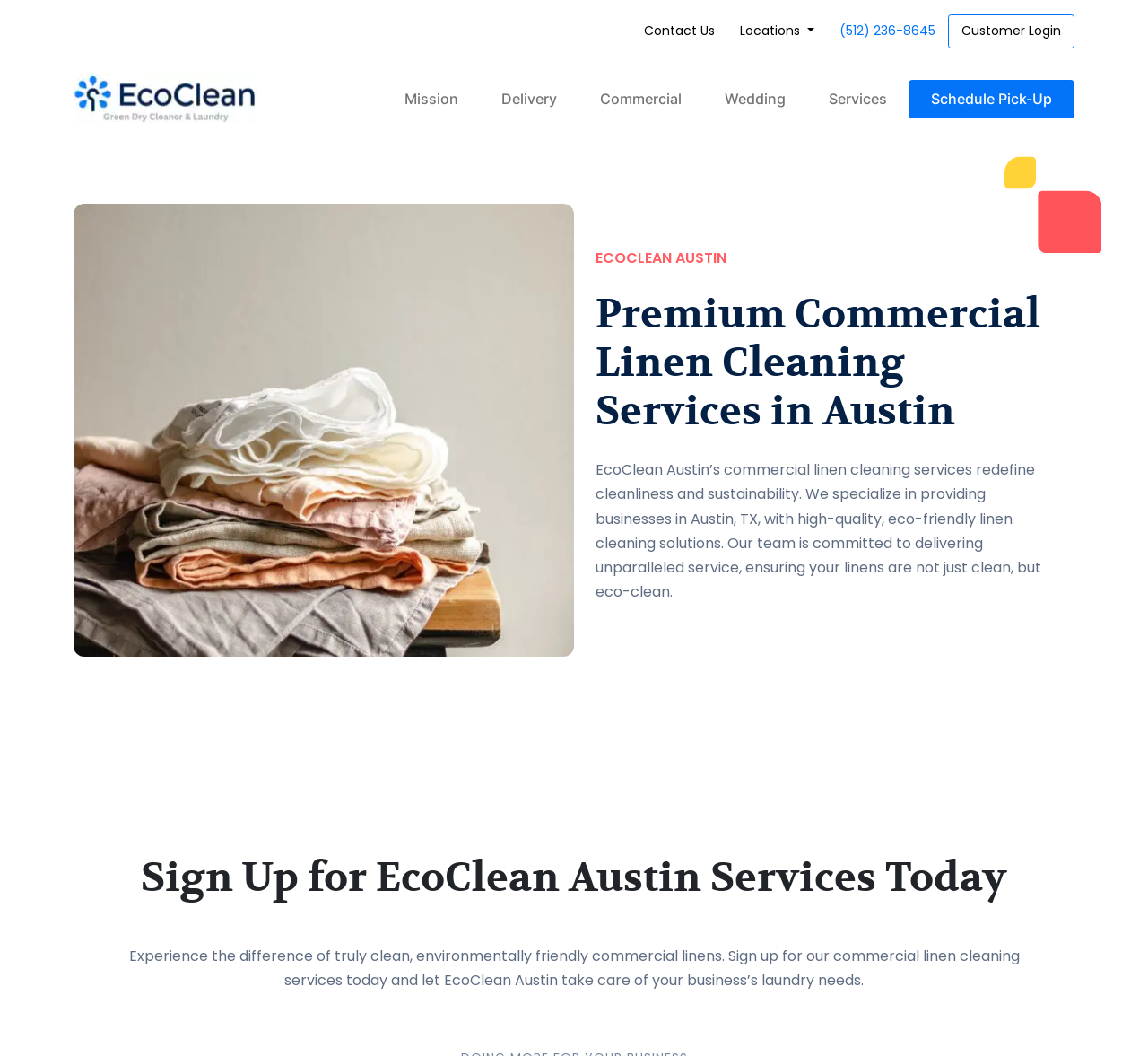Identify the bounding box coordinates for the UI element described as follows: (512) 236-8645. Use the format (top-left x, top-left y, bottom-right x, bottom-right y) and ensure all values are floating point numbers between 0 and 1.

[0.731, 0.02, 0.815, 0.04]